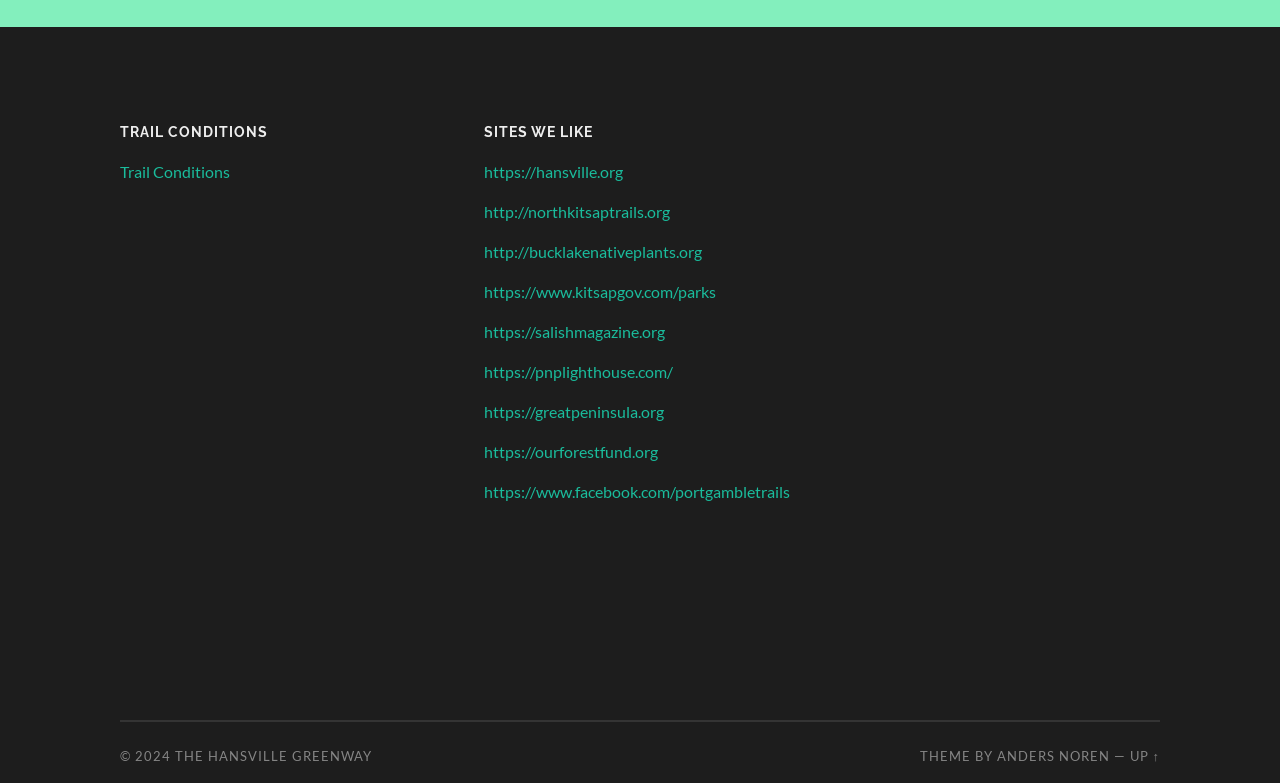Determine the bounding box coordinates of the clickable element to complete this instruction: "Visit Hansville website". Provide the coordinates in the format of four float numbers between 0 and 1, [left, top, right, bottom].

[0.378, 0.207, 0.487, 0.232]